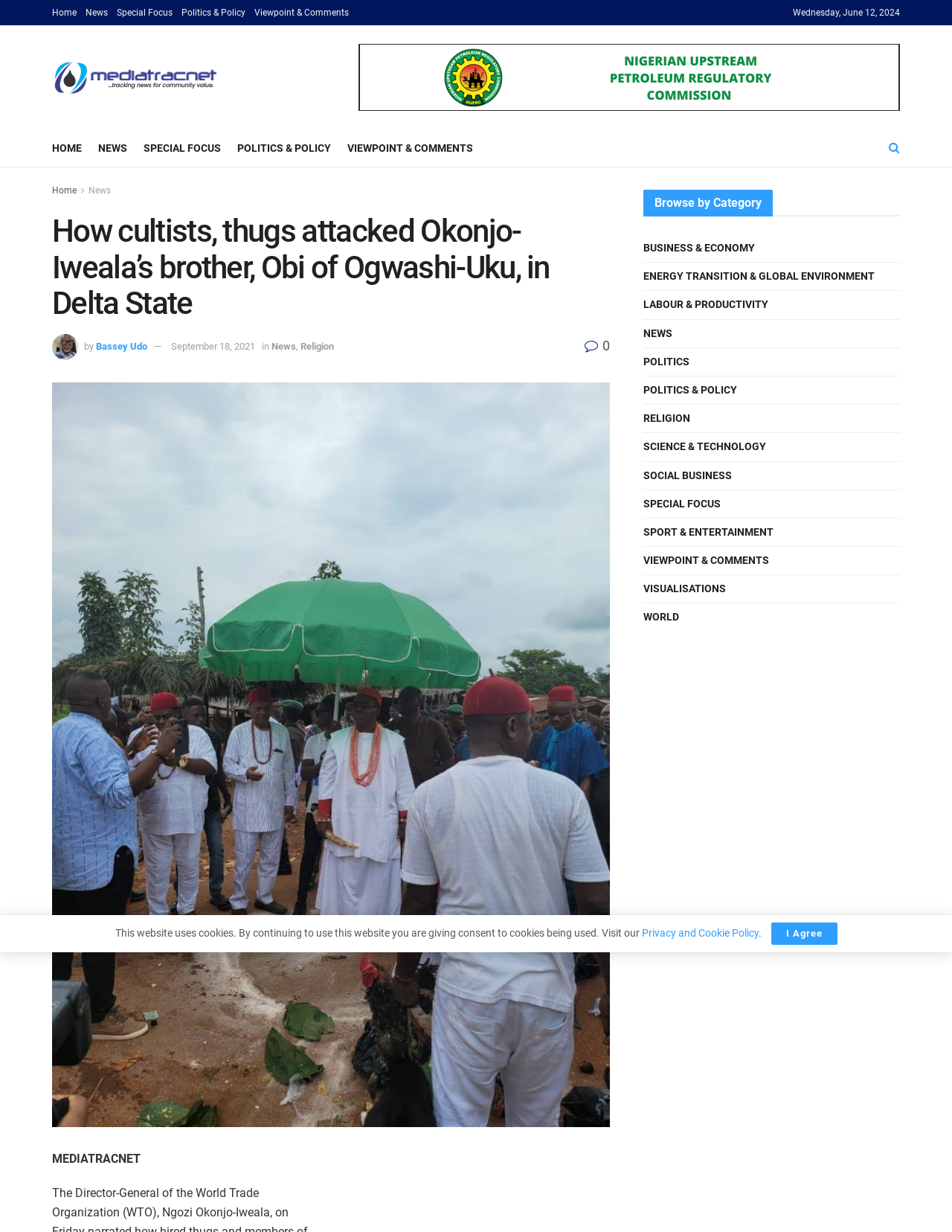Please find the top heading of the webpage and generate its text.

How cultists, thugs attacked Okonjo-Iweala’s brother, Obi of Ogwashi-Uku, in Delta State